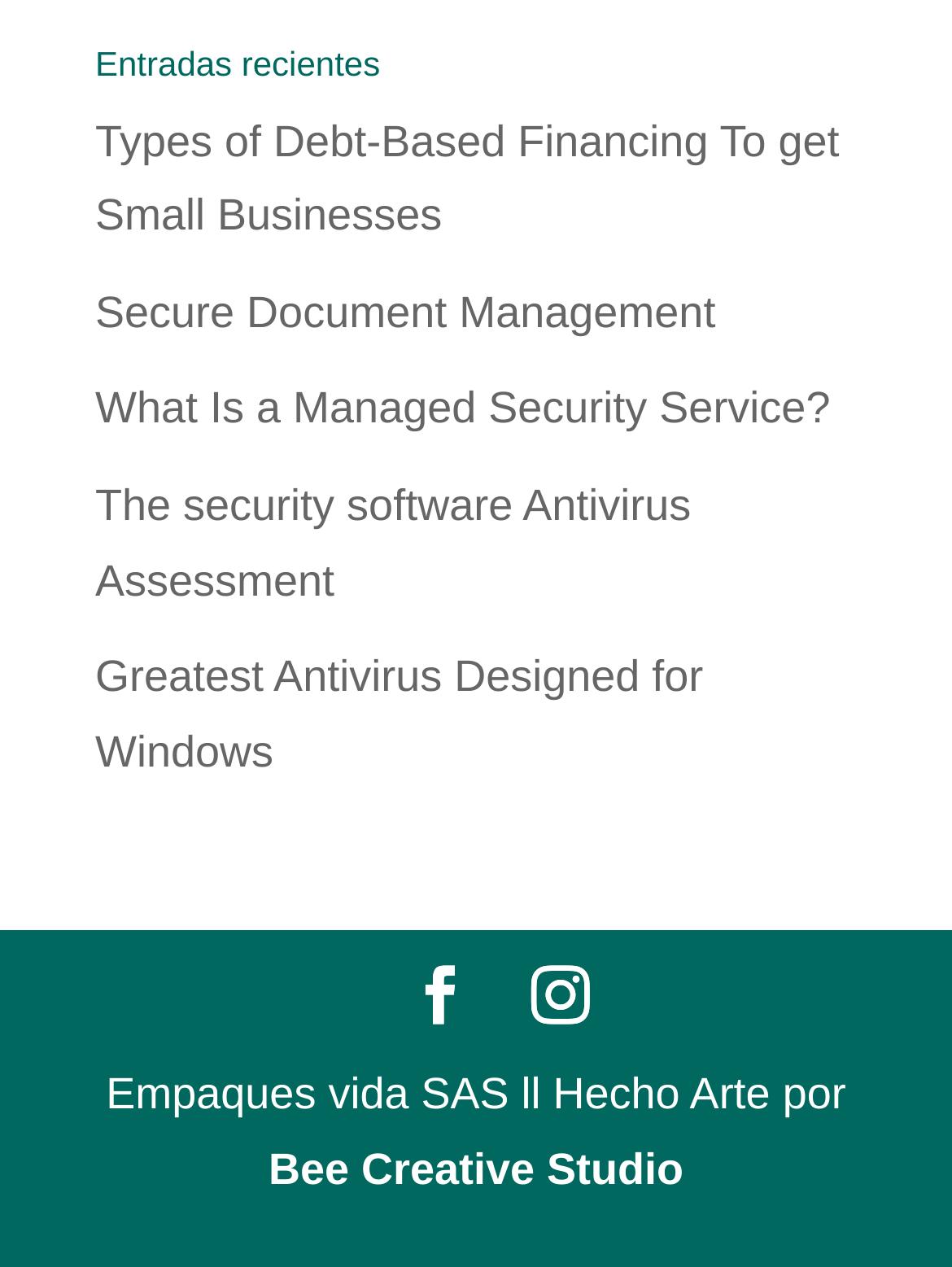Determine the bounding box coordinates of the region that needs to be clicked to achieve the task: "Check the security software antivirus assessment".

[0.1, 0.379, 0.726, 0.477]